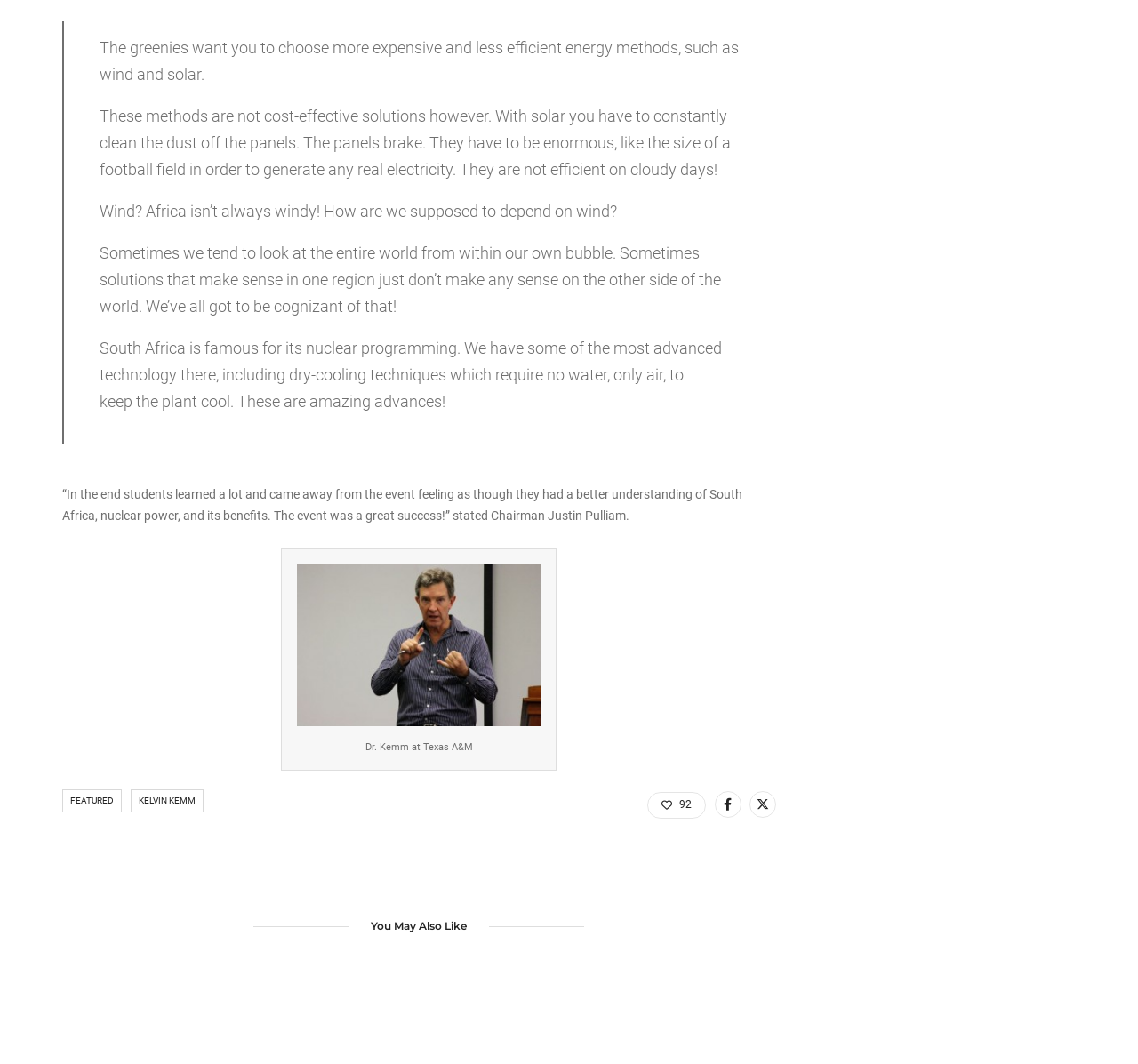Given the element description "title="International%20CFACT%20Board%20Member%20Dr.%20Kelvin%20Kemm%20Speaks%20at%20Texas%20A%26%23038%3BM"" in the screenshot, predict the bounding box coordinates of that UI element.

[0.658, 0.744, 0.682, 0.769]